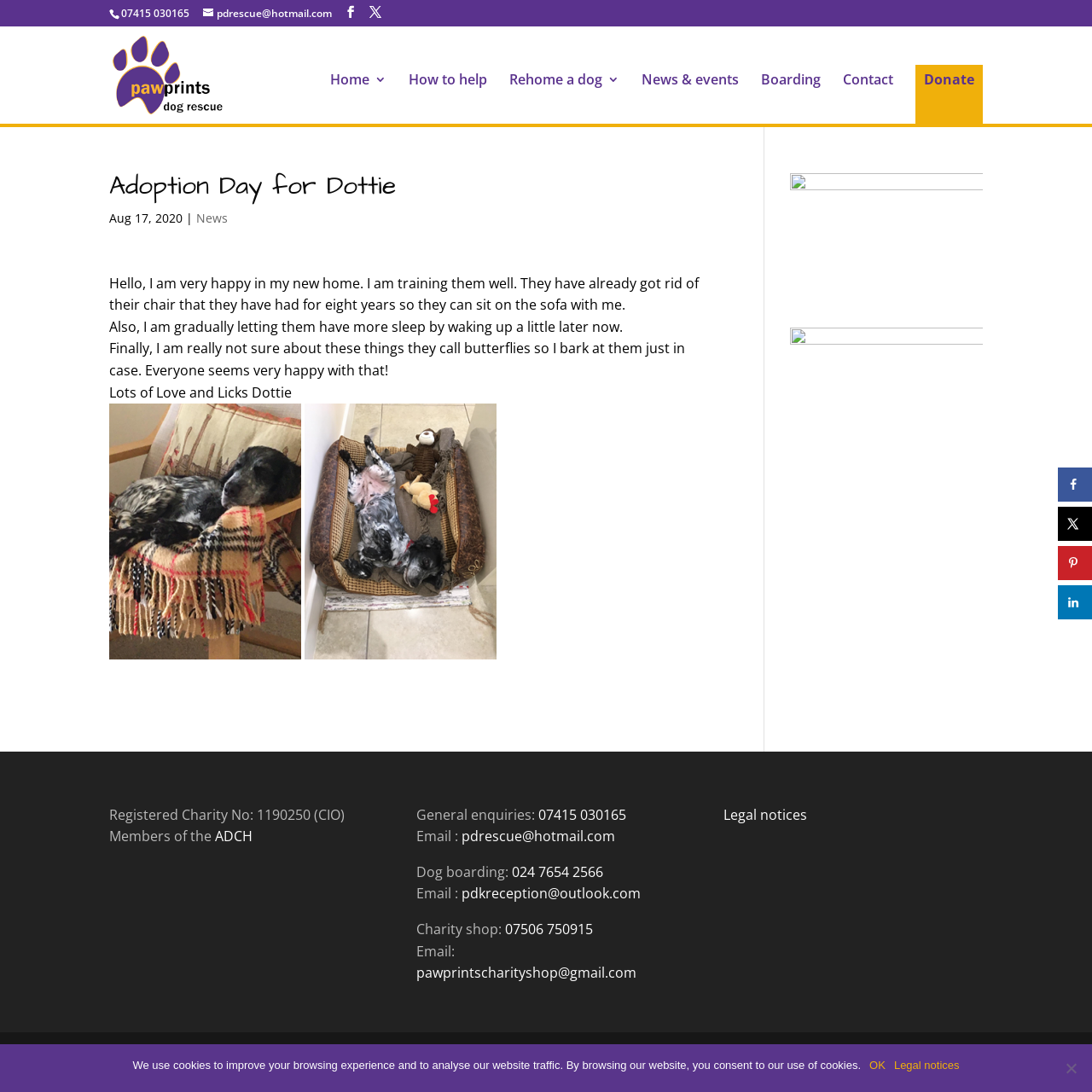What is the name of the dog rescue organization?
Answer the question with a single word or phrase, referring to the image.

Pawprints Dog Rescue